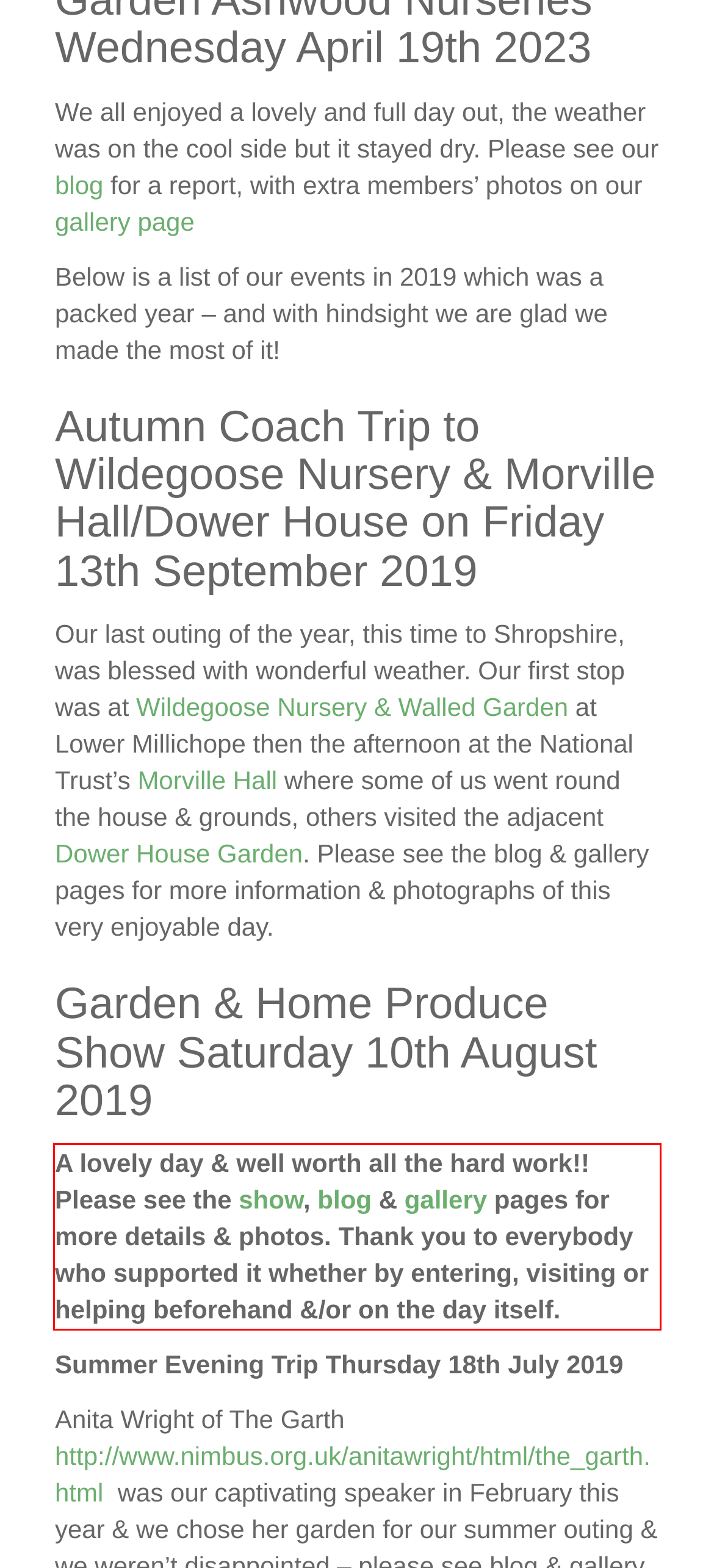Given a webpage screenshot with a red bounding box, perform OCR to read and deliver the text enclosed by the red bounding box.

A lovely day & well worth all the hard work!! Please see the show, blog & gallery pages for more details & photos. Thank you to everybody who supported it whether by entering, visiting or helping beforehand &/or on the day itself.